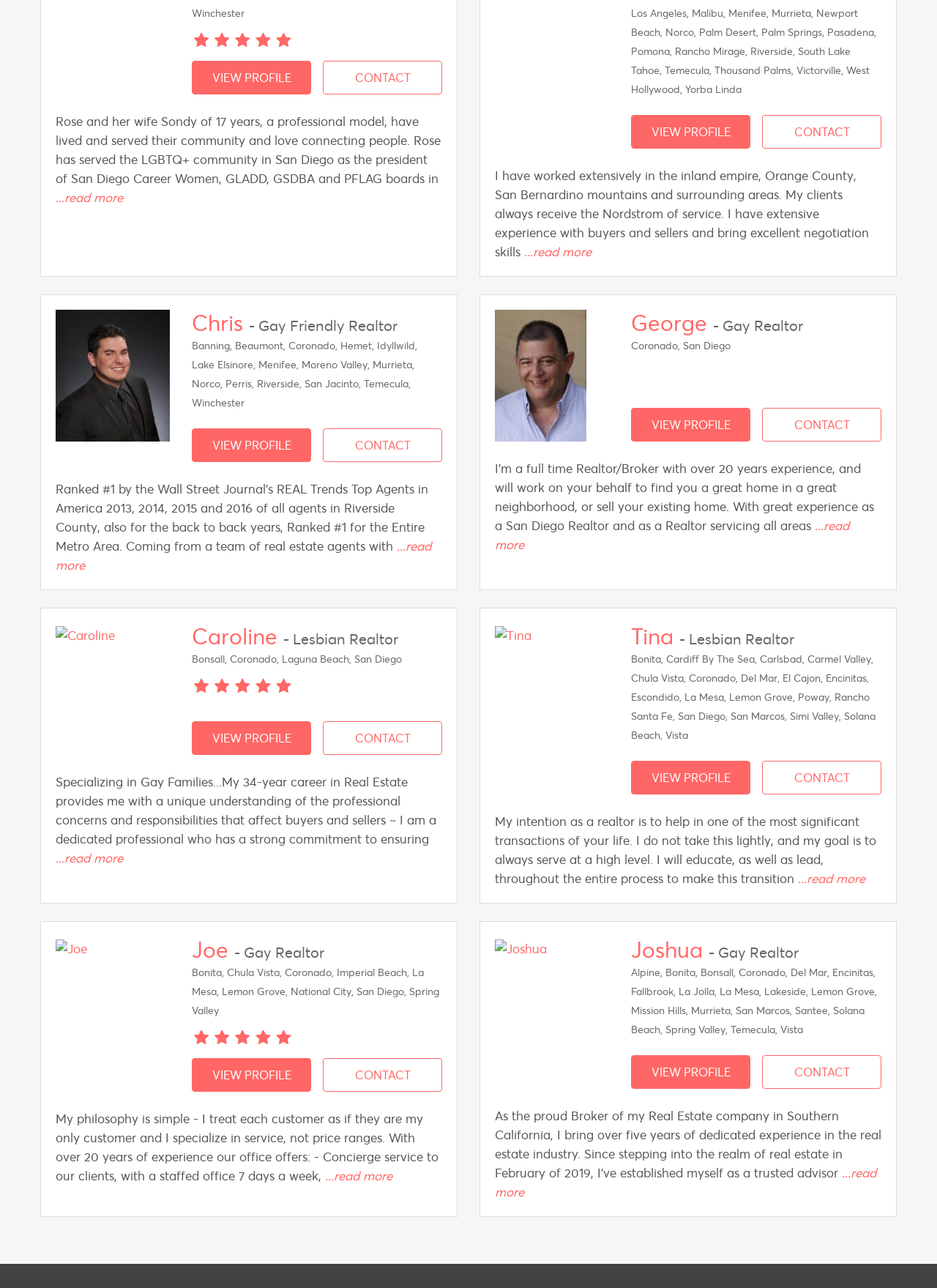Find the bounding box coordinates for the UI element whose description is: "News". The coordinates should be four float numbers between 0 and 1, in the format [left, top, right, bottom].

None